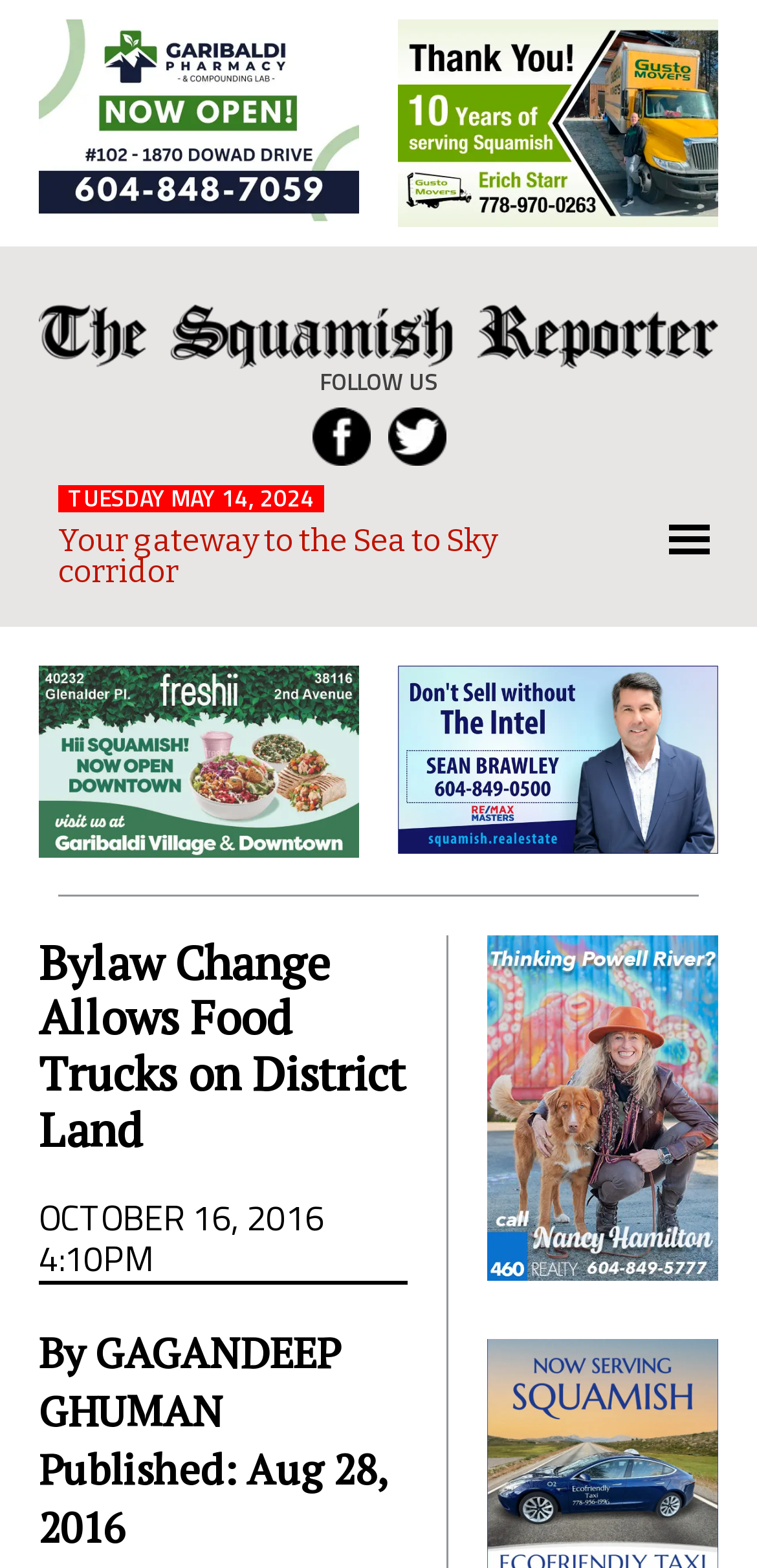How many links are in the 'Primary Sidebar' section?
Please use the visual content to give a single word or phrase answer.

2